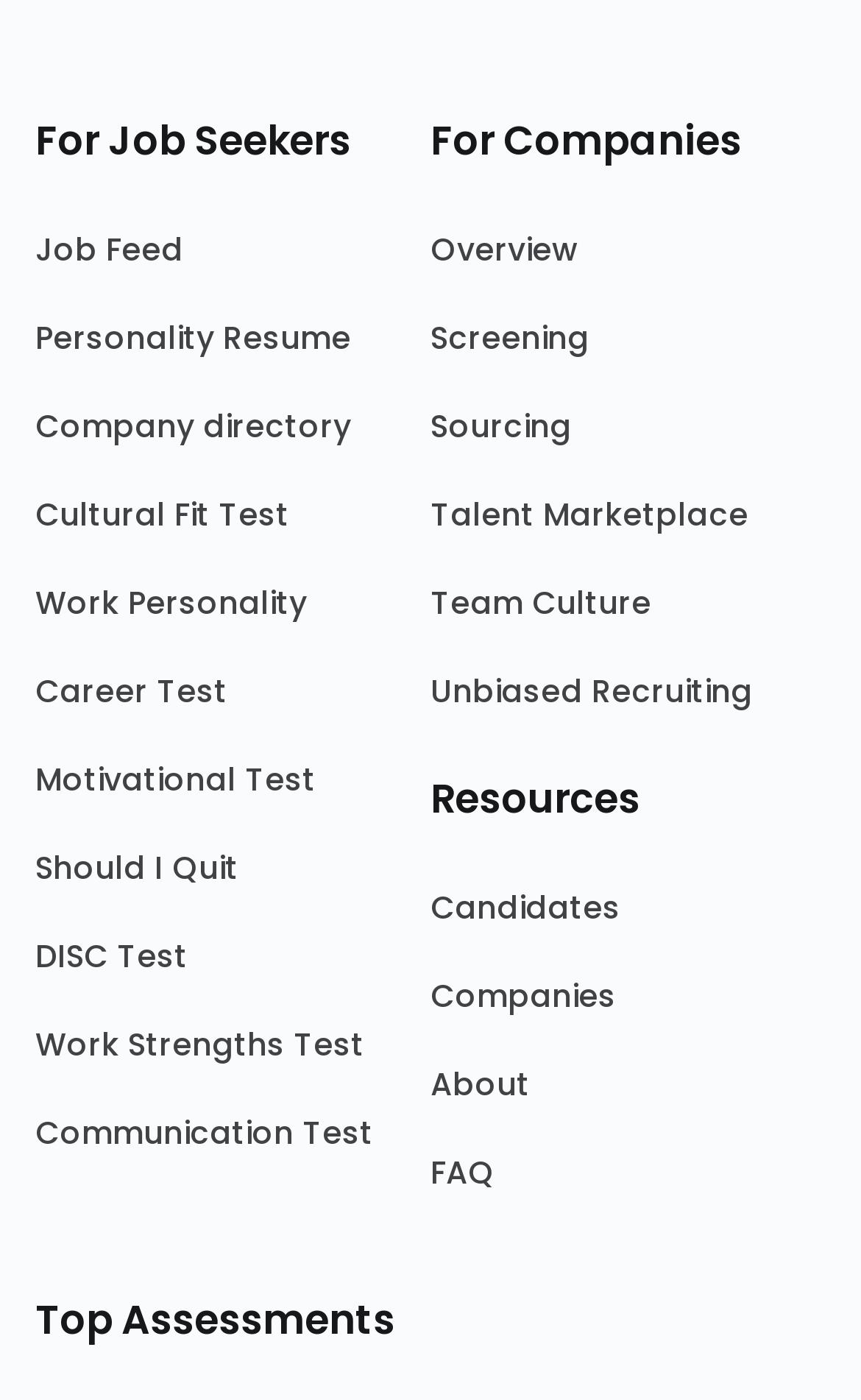Predict the bounding box for the UI component with the following description: "Should I Quit".

[0.041, 0.601, 0.5, 0.664]